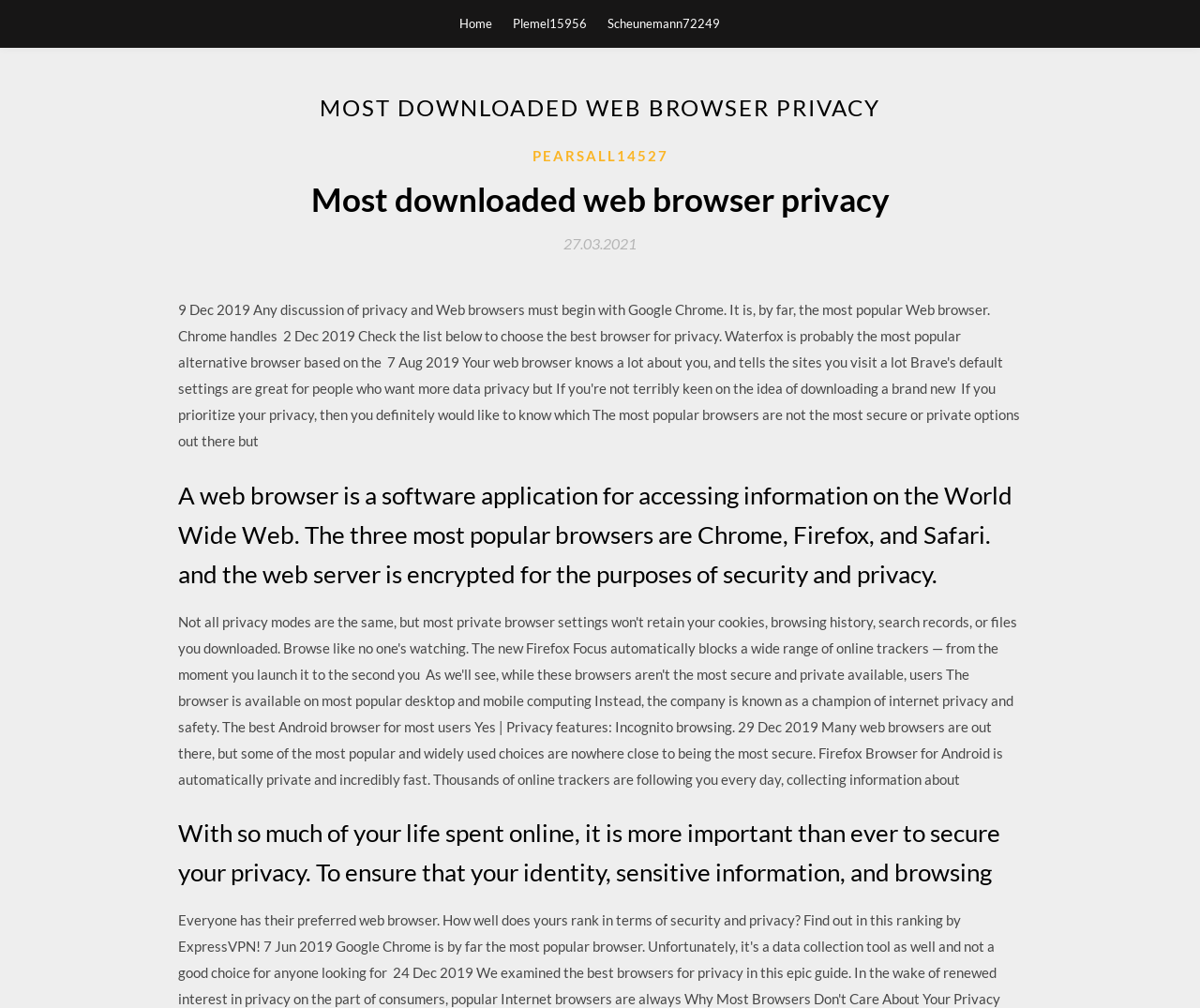Answer this question using a single word or a brief phrase:
How many links are present in the top navigation bar?

3